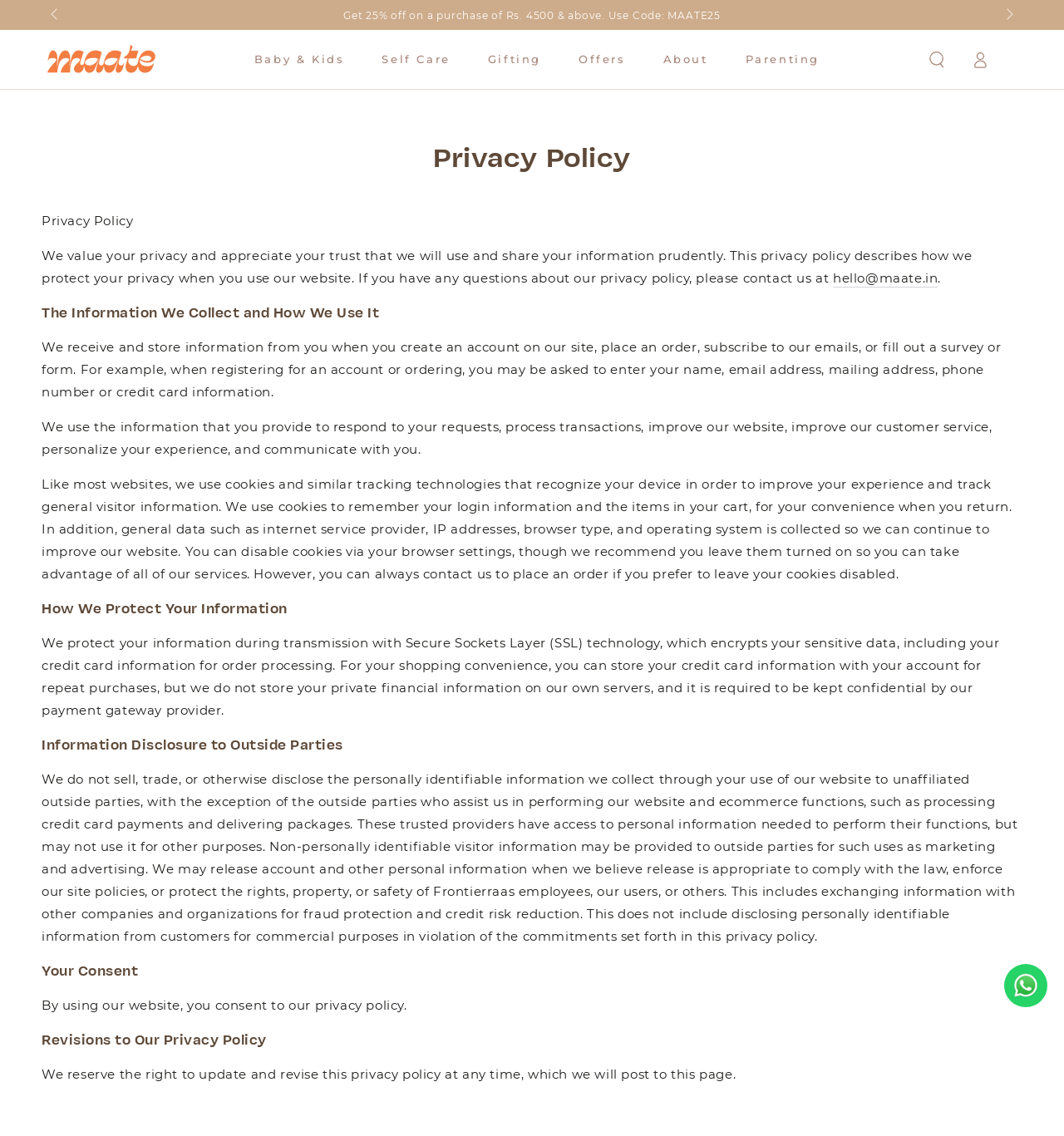Determine the bounding box coordinates of the clickable region to execute the instruction: "Search our site". The coordinates should be four float numbers between 0 and 1, denoted as [left, top, right, bottom].

[0.86, 0.036, 0.901, 0.069]